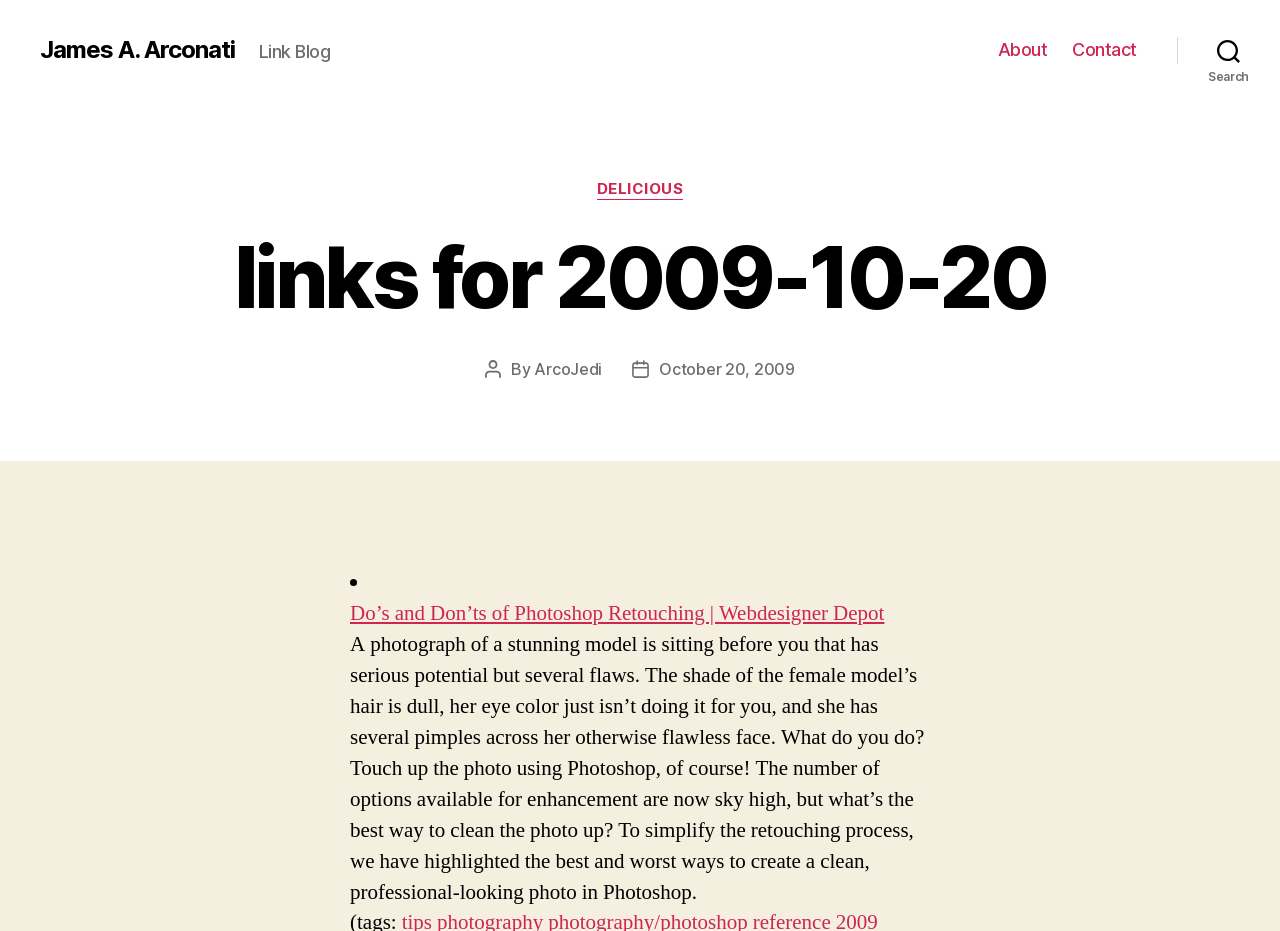Identify and generate the primary title of the webpage.

links for 2009-10-20